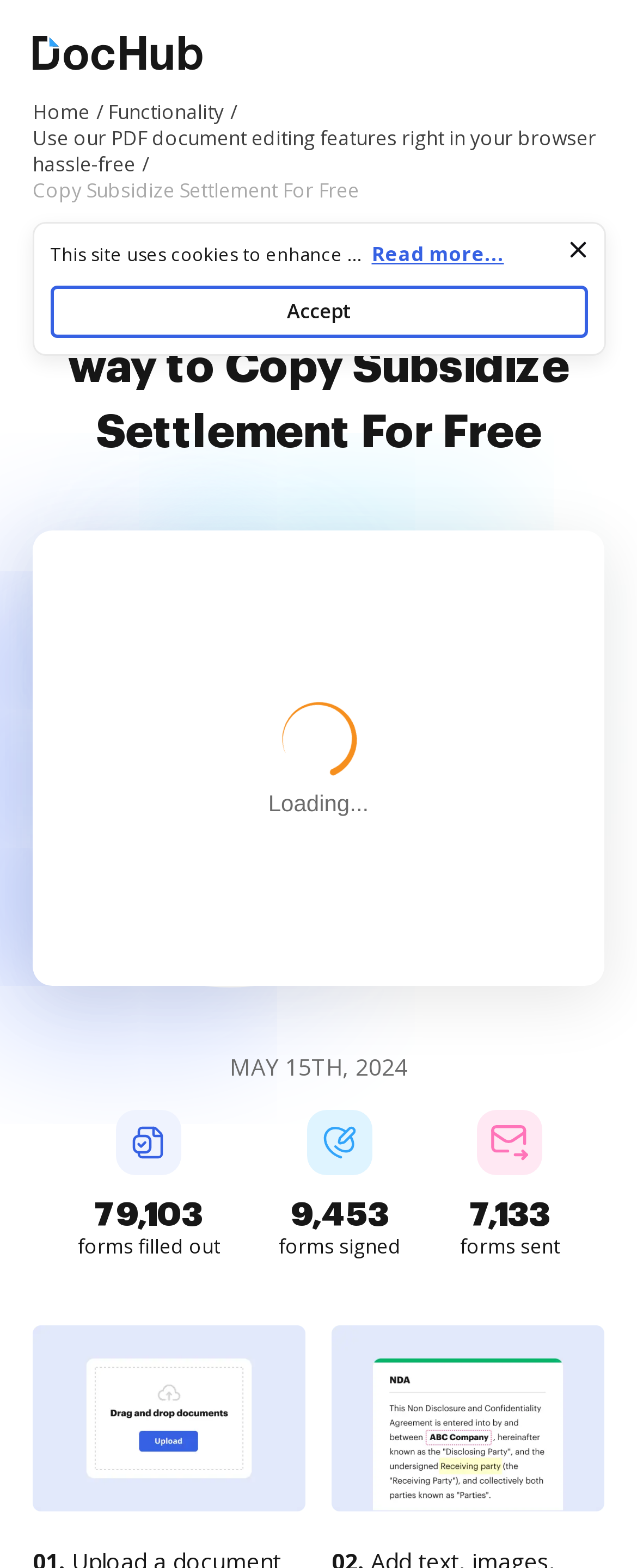Using the given element description, provide the bounding box coordinates (top-left x, top-left y, bottom-right x, bottom-right y) for the corresponding UI element in the screenshot: Cookie and Advertising Notice

[0.078, 0.229, 0.491, 0.245]